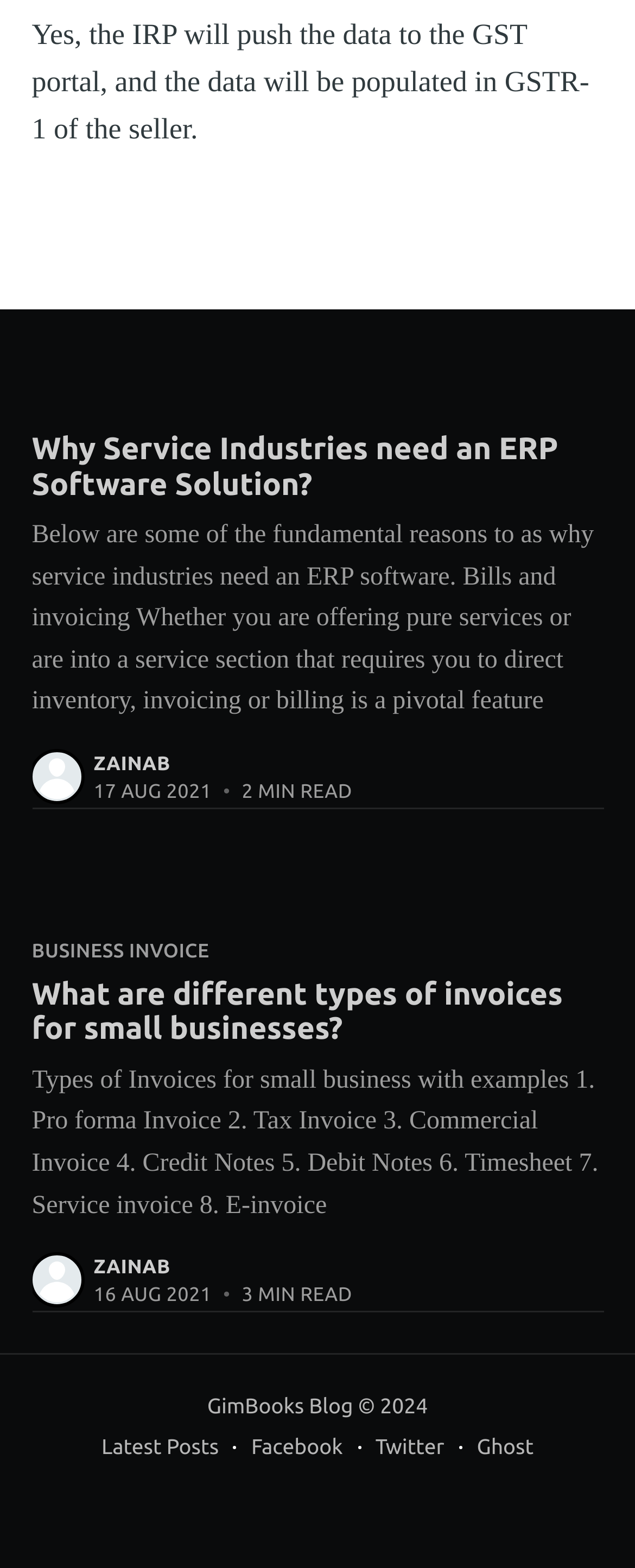Can you find the bounding box coordinates for the element that needs to be clicked to execute this instruction: "Visit the International Khabar website"? The coordinates should be given as four float numbers between 0 and 1, i.e., [left, top, right, bottom].

None